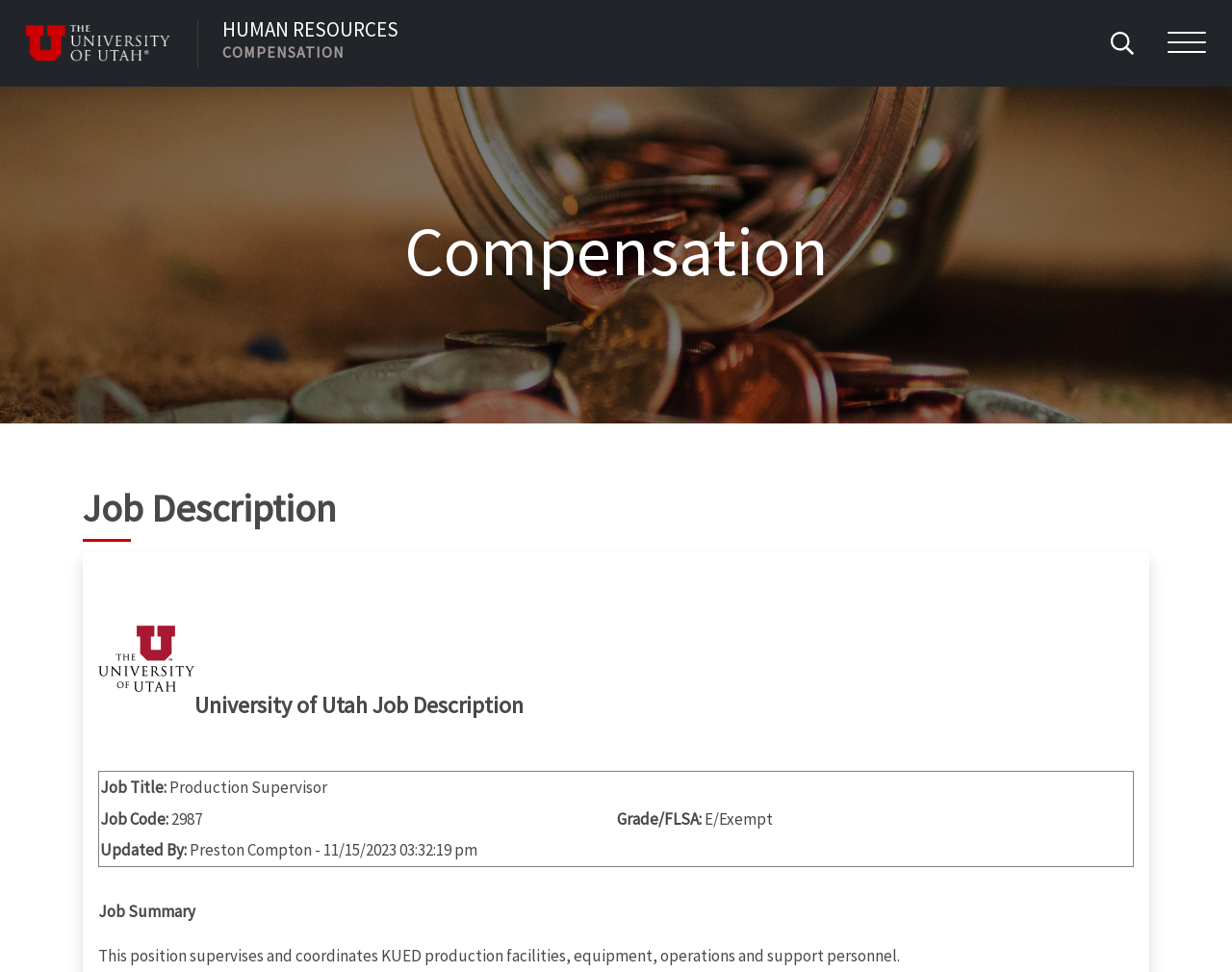What is the job title of the production supervisor?
Give a thorough and detailed response to the question.

The answer can be found in the table section of the webpage, specifically in the first row of the table, where it is mentioned as 'Job Title: Production Supervisor'.